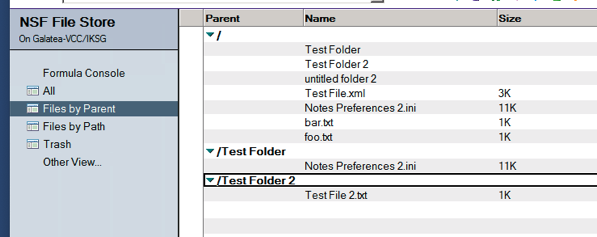Use a single word or phrase to answer this question: 
What type of file is 'Test File.xml'?

XML file